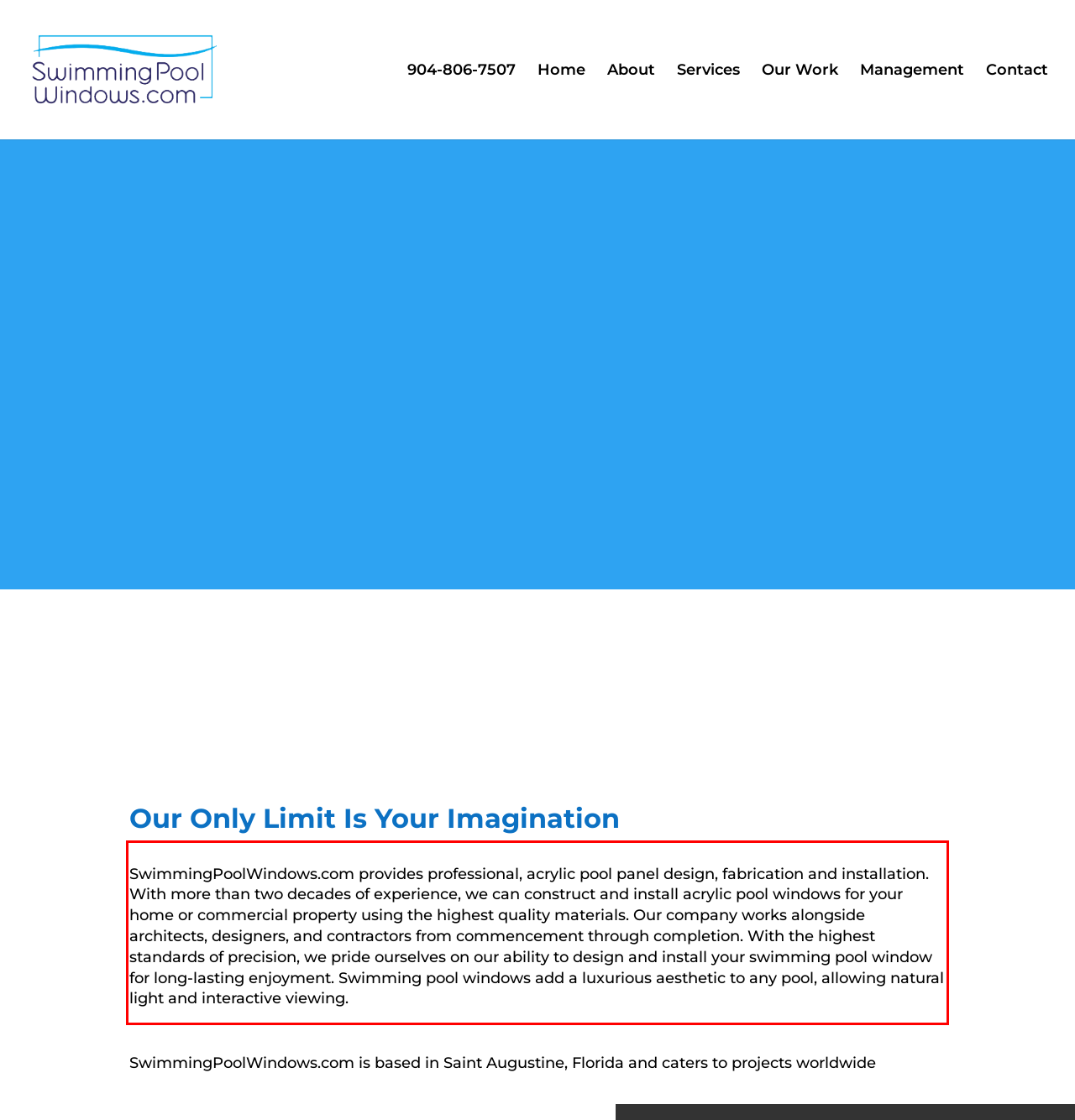Examine the screenshot of the webpage, locate the red bounding box, and generate the text contained within it.

SwimmingPoolWindows.com provides professional, acrylic pool panel design, fabrication and installation. With more than two decades of experience, we can construct and install acrylic pool windows for your home or commercial property using the highest quality materials. Our company works alongside architects, designers, and contractors from commencement through completion. With the highest standards of precision, we pride ourselves on our ability to design and install your swimming pool window for long-lasting enjoyment. Swimming pool windows add a luxurious aesthetic to any pool, allowing natural light and interactive viewing.